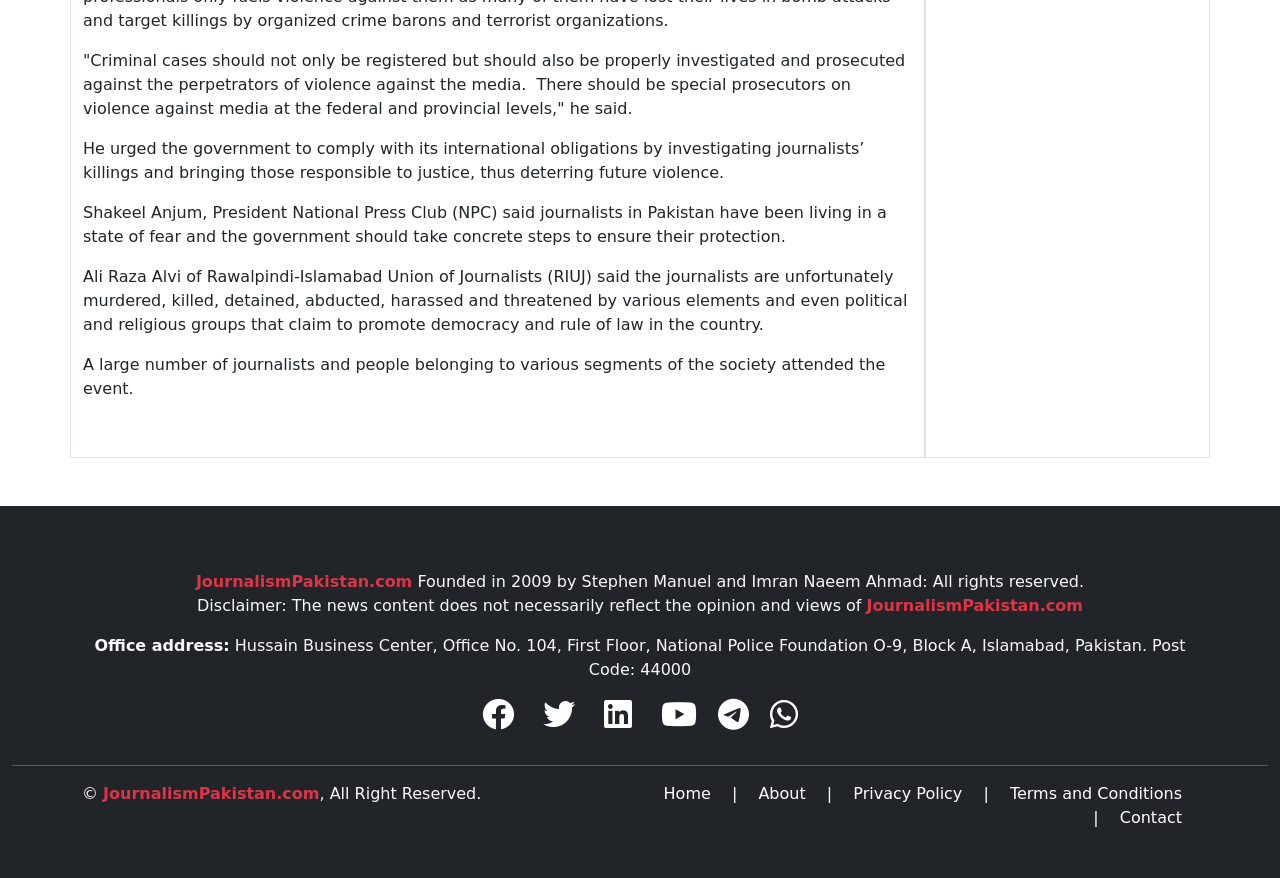Please identify the bounding box coordinates of the region to click in order to complete the task: "Read the post by 'clef'". The coordinates must be four float numbers between 0 and 1, specified as [left, top, right, bottom].

None